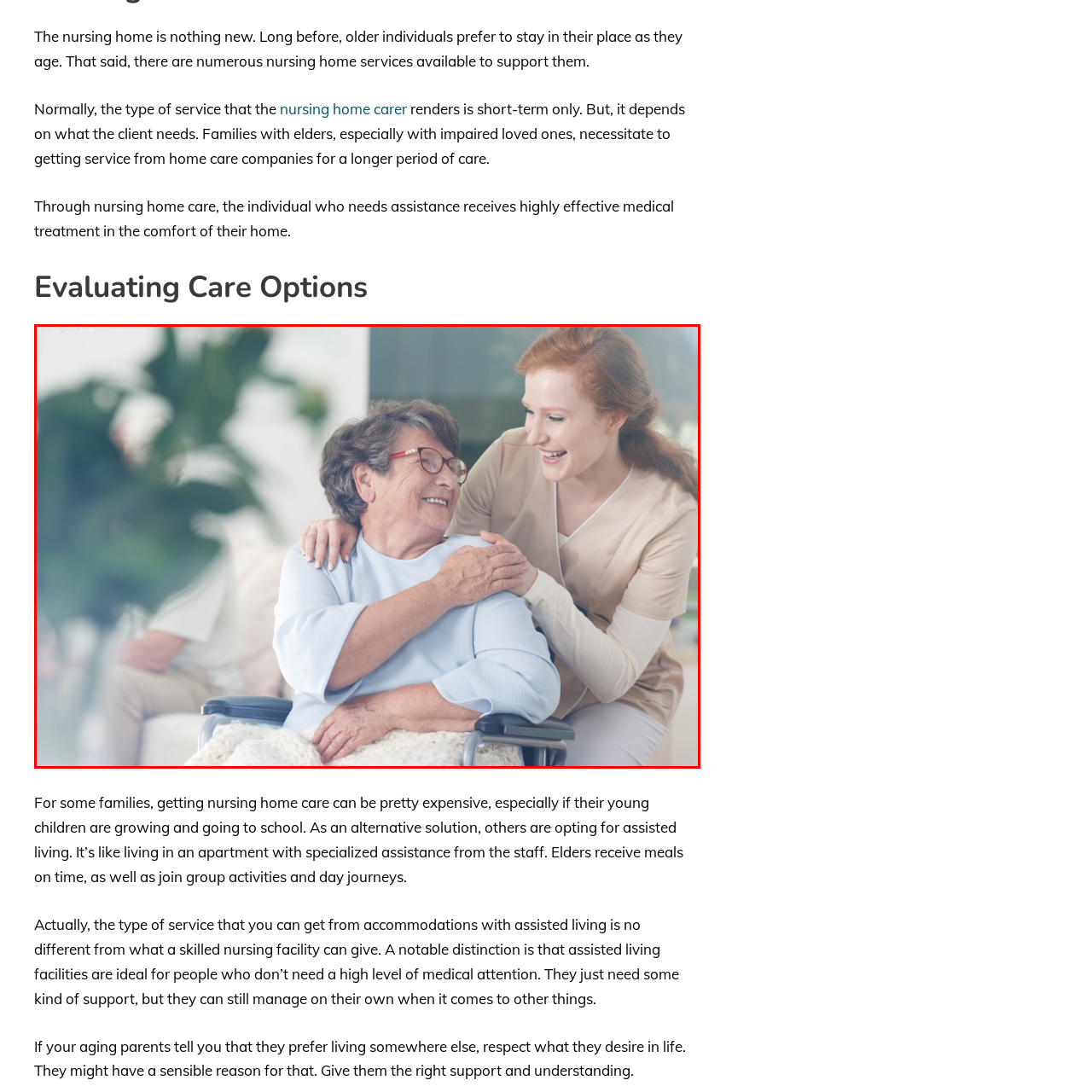Detail the features and components of the image inside the red outline.

In this heartwarming image, a caregiver interacts affectionately with an elderly woman in a wheelchair. The caregiver, dressed in a light-colored uniform, leans in with a warm smile, gently placing her hand on the woman's shoulder, conveying a sense of support and companionship. The elderly woman, wearing glasses and a cozy light blue sweater, responds with a joyful expression, reflecting comfort and trust. The background suggests a serene environment, likely within a nursing home or assisted living facility, where the importance of nurturing relationships and quality care is highlighted. This moment embodies the essence of compassionate nursing home services, aimed at enhancing the lives of older individuals by providing assistance in a friendly and caring atmosphere.